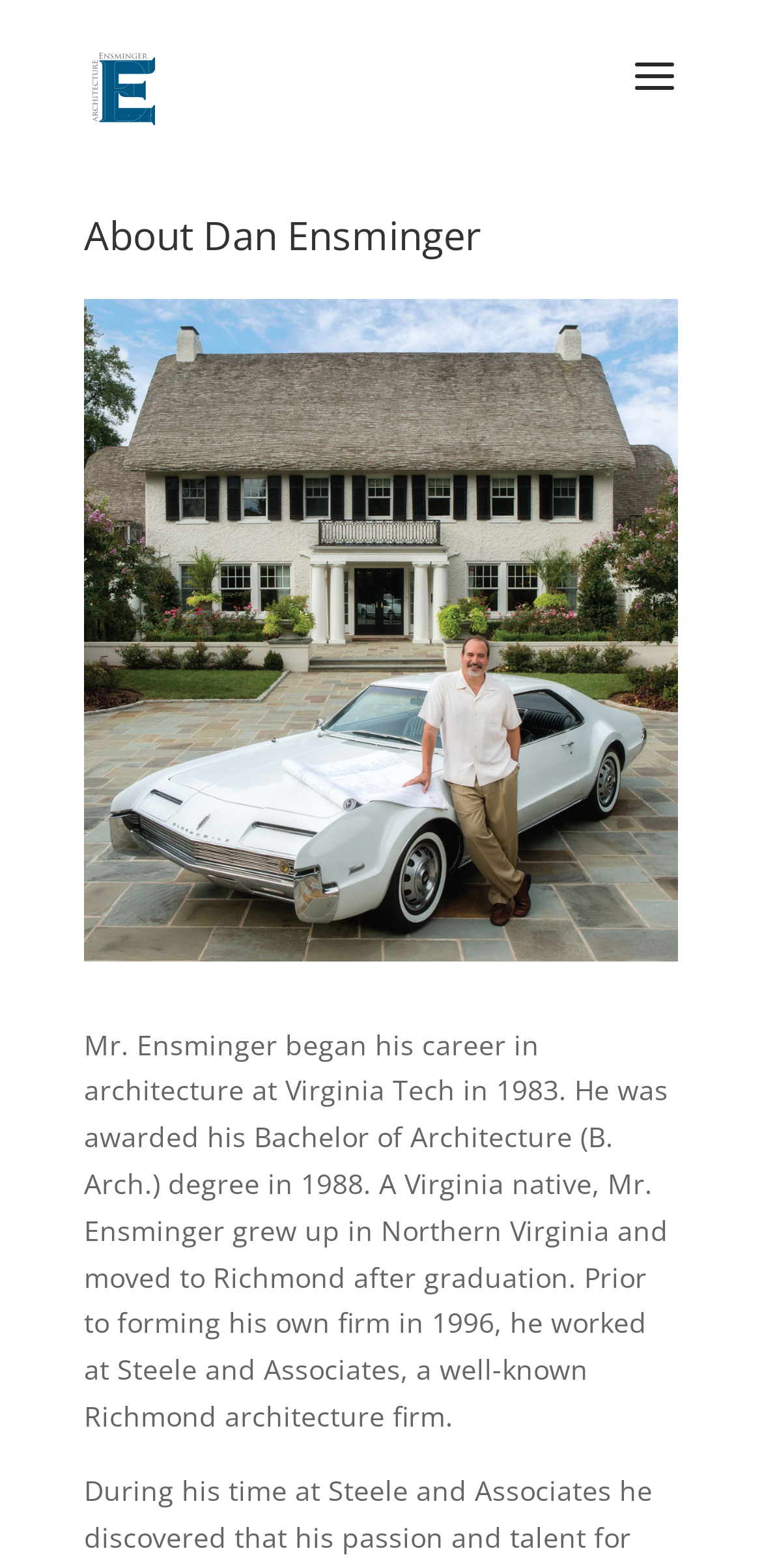What is the main title displayed on this webpage?

About Dan Ensminger